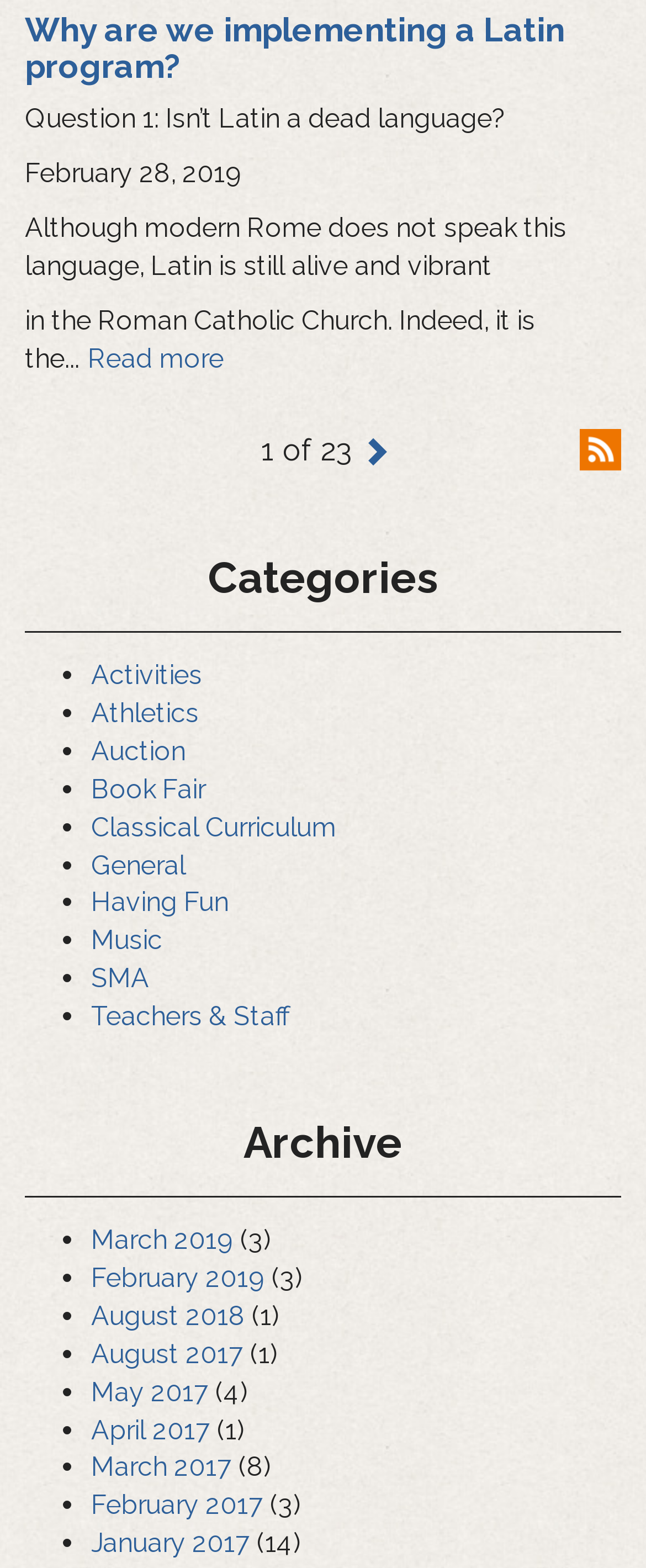Kindly determine the bounding box coordinates of the area that needs to be clicked to fulfill this instruction: "go to the imprint page".

None